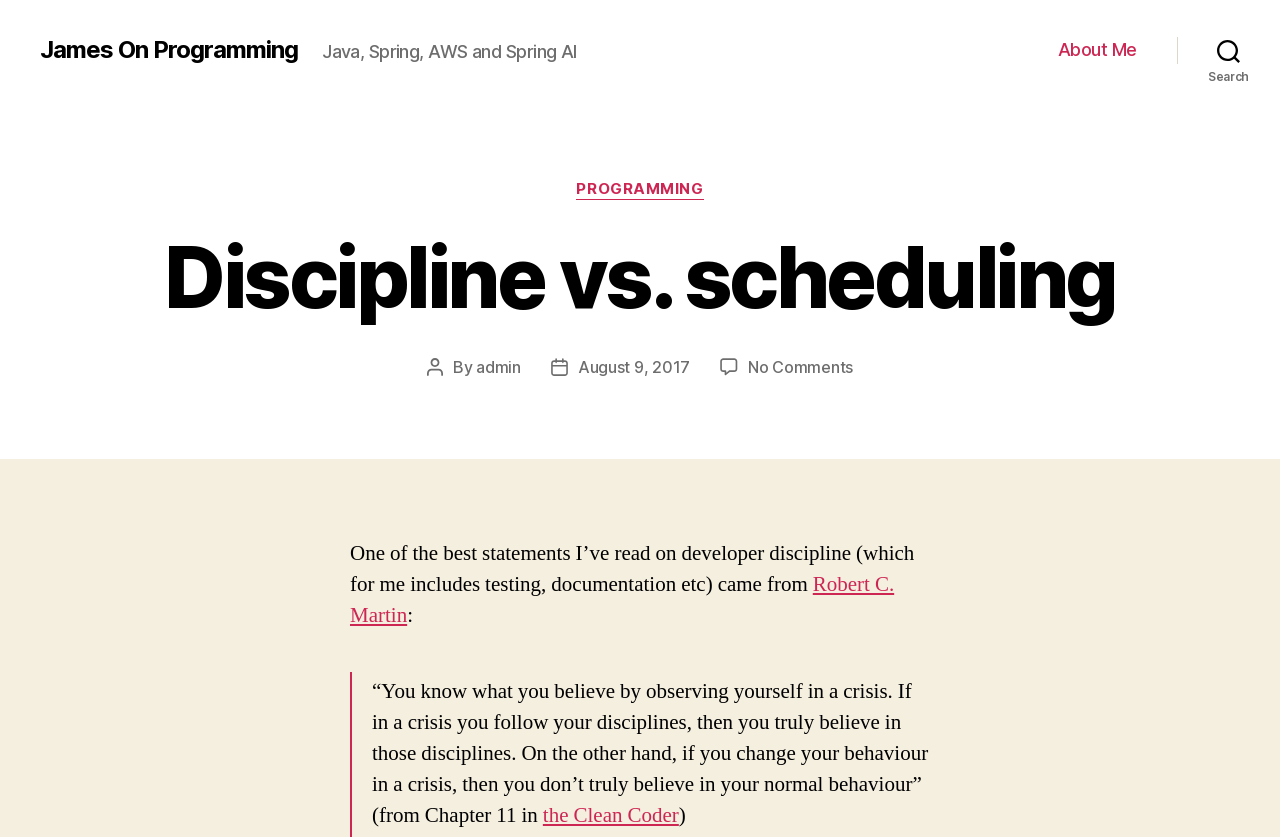From the given element description: "About Me", find the bounding box for the UI element. Provide the coordinates as four float numbers between 0 and 1, in the order [left, top, right, bottom].

[0.827, 0.047, 0.888, 0.073]